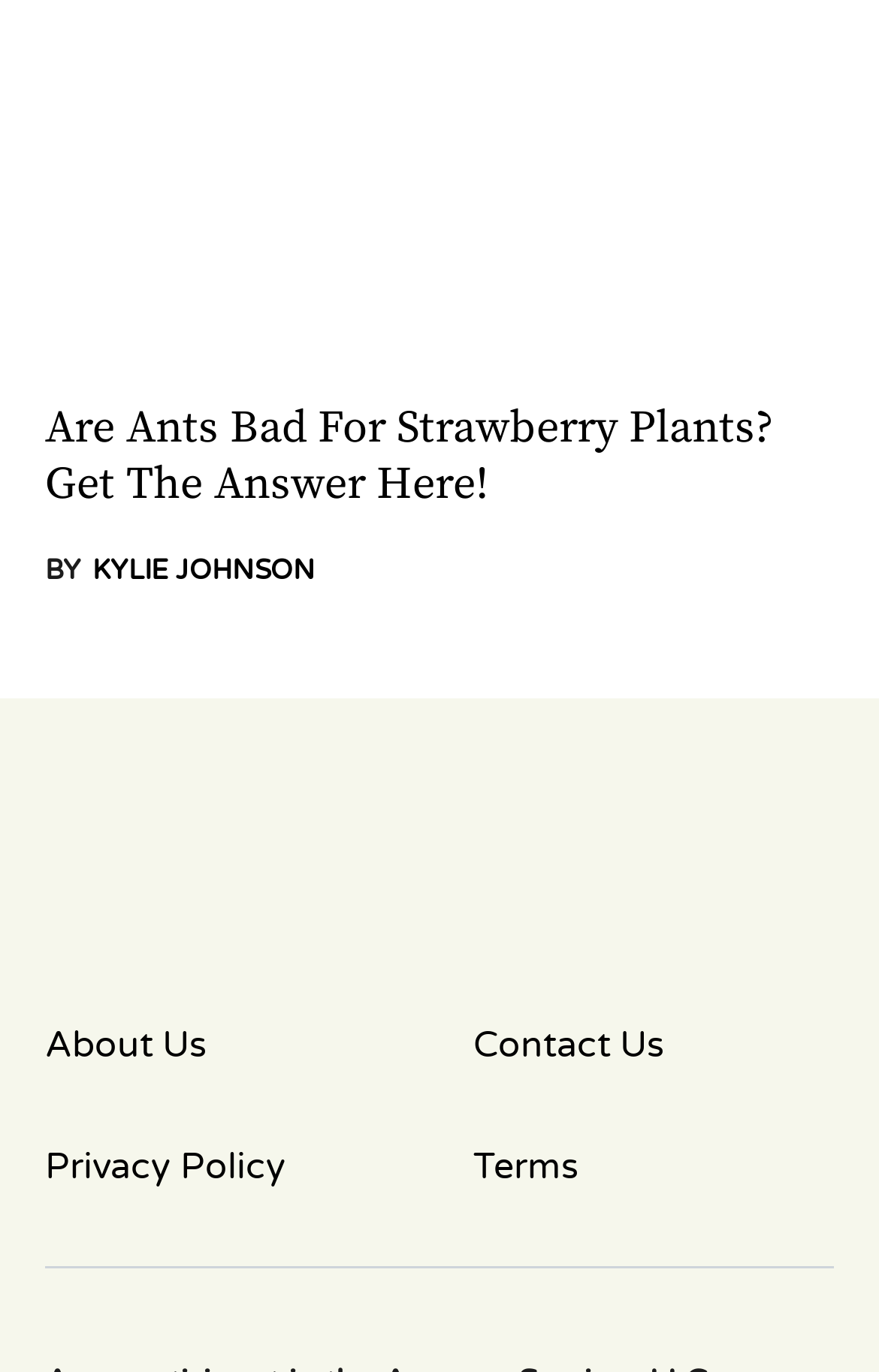Give the bounding box coordinates for the element described by: "Terms".

[0.538, 0.831, 0.949, 0.87]